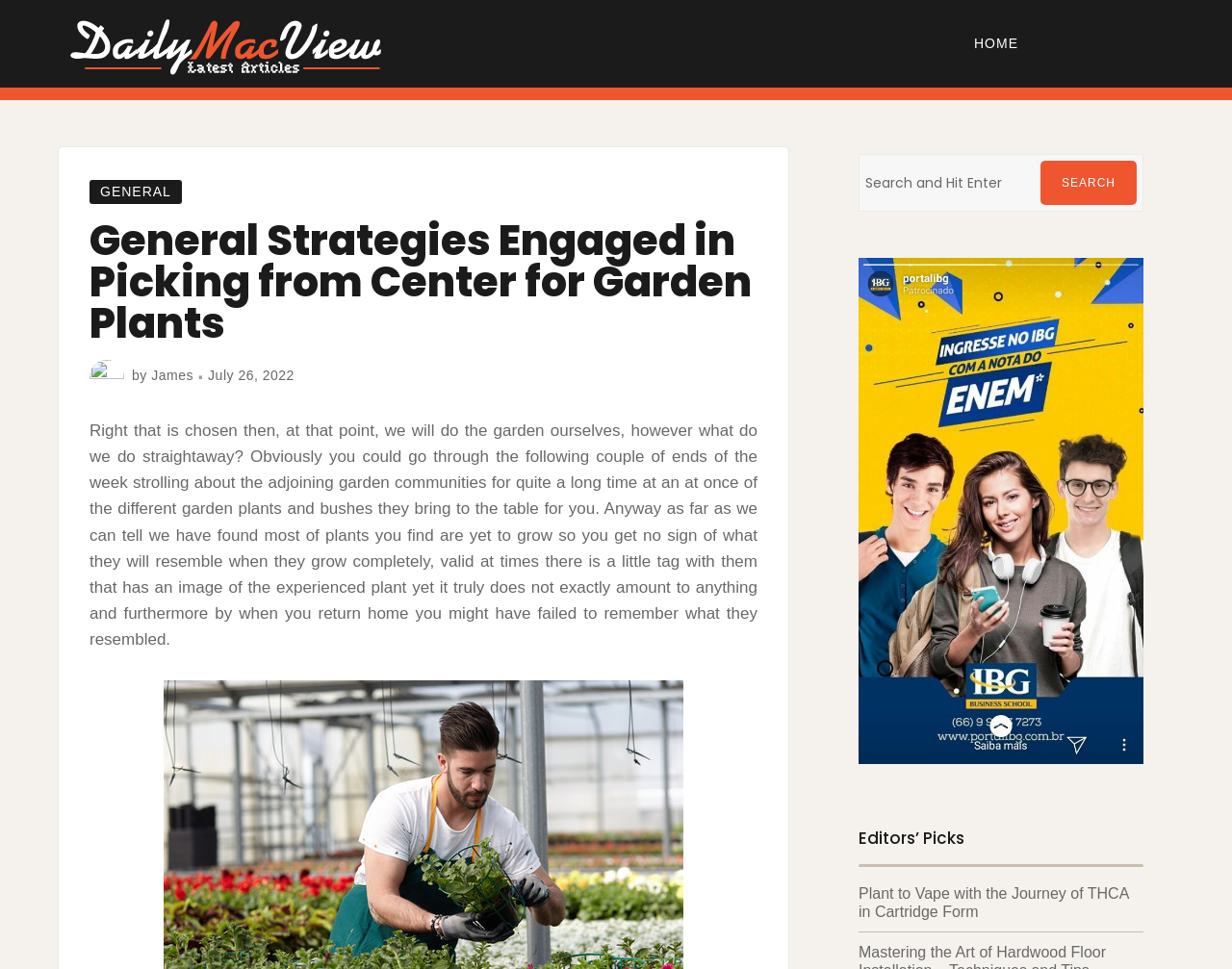Locate and provide the bounding box coordinates for the HTML element that matches this description: "alt="Daily Mac View"".

[0.056, 0.012, 0.309, 0.078]